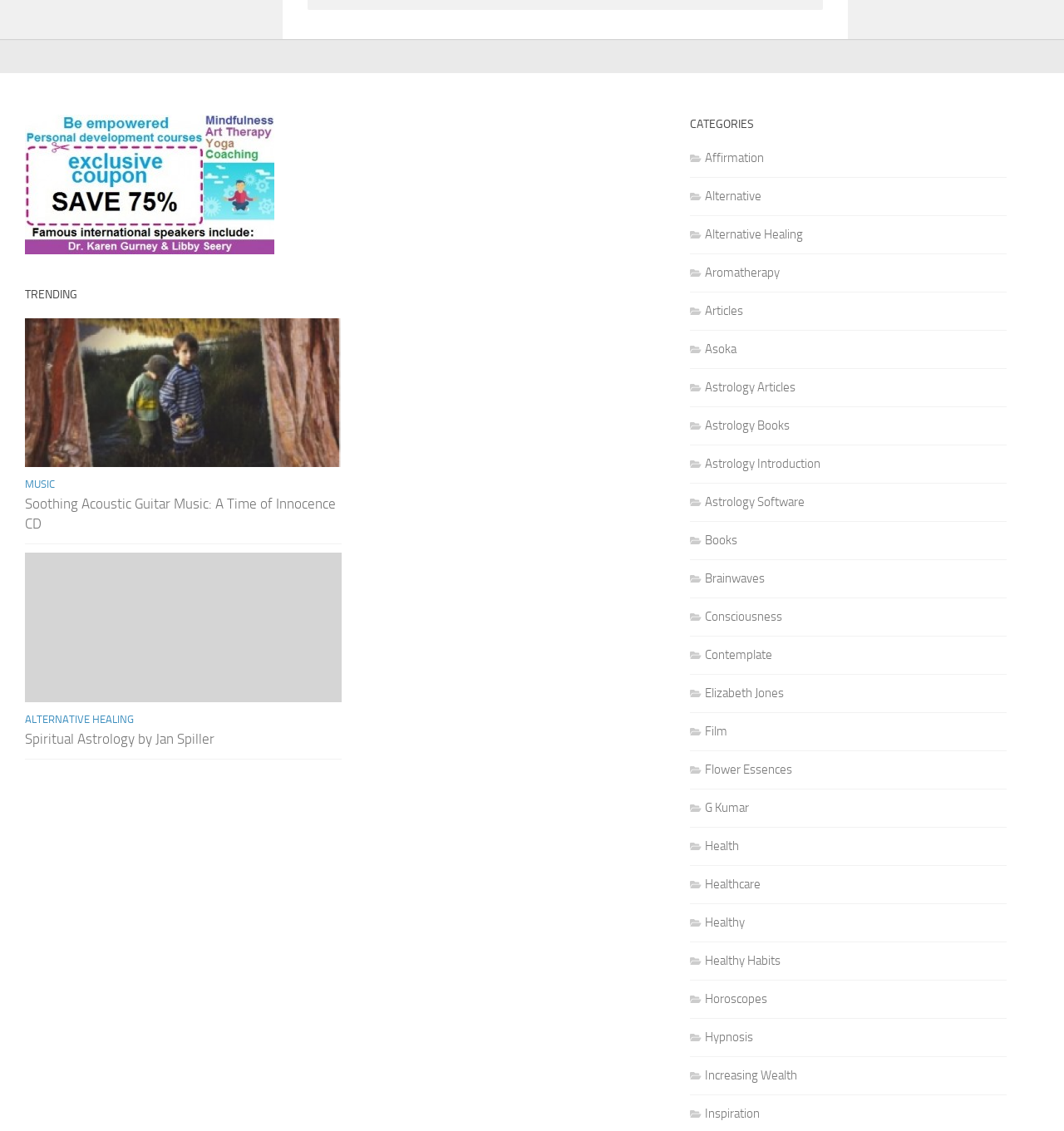Identify the bounding box coordinates for the element you need to click to achieve the following task: "Click on the 'TRENDING' heading". The coordinates must be four float values ranging from 0 to 1, formatted as [left, top, right, bottom].

[0.023, 0.252, 0.321, 0.269]